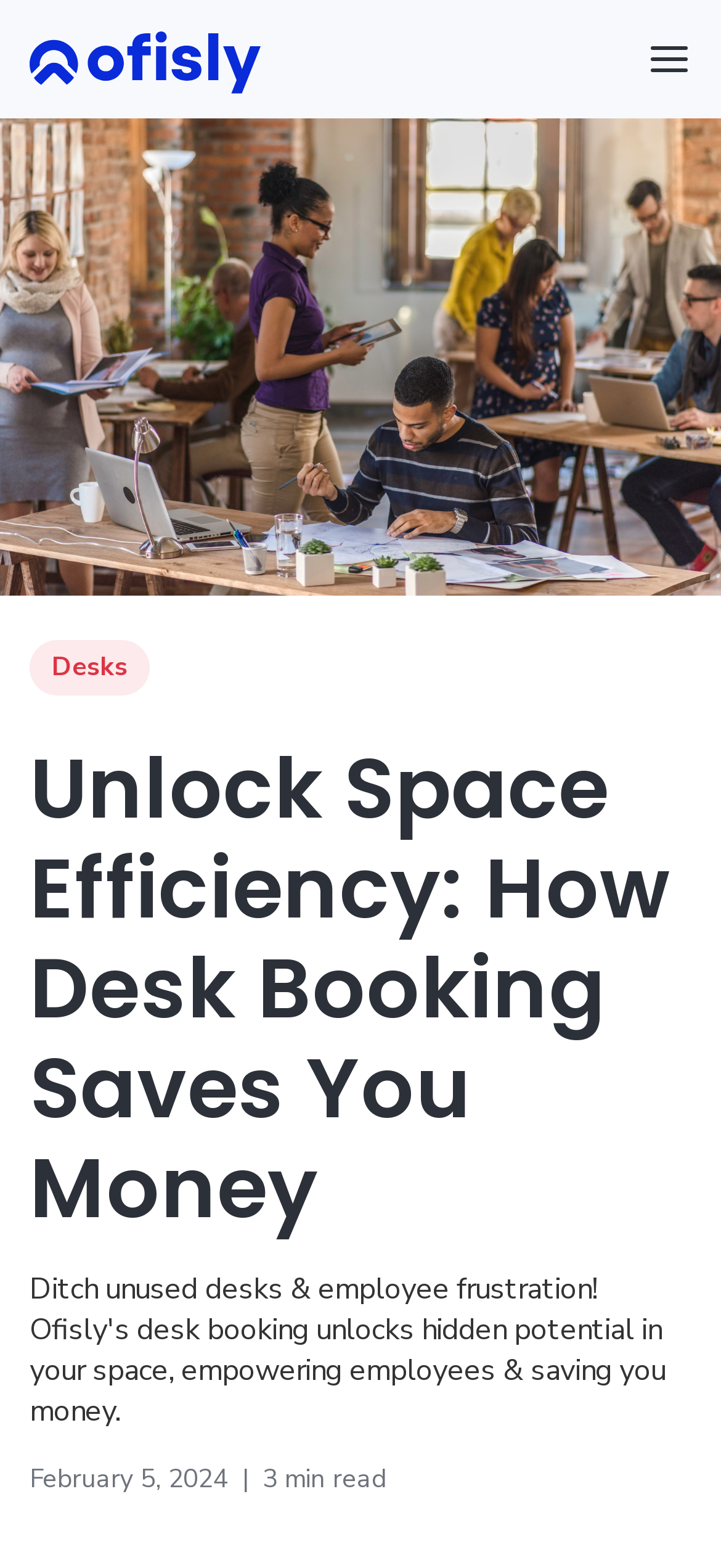Using the details from the image, please elaborate on the following question: What is the date of the article?

I found the date of the article by looking at the StaticText element with the content 'February 5, 2024' which is located at the bottom of the webpage.